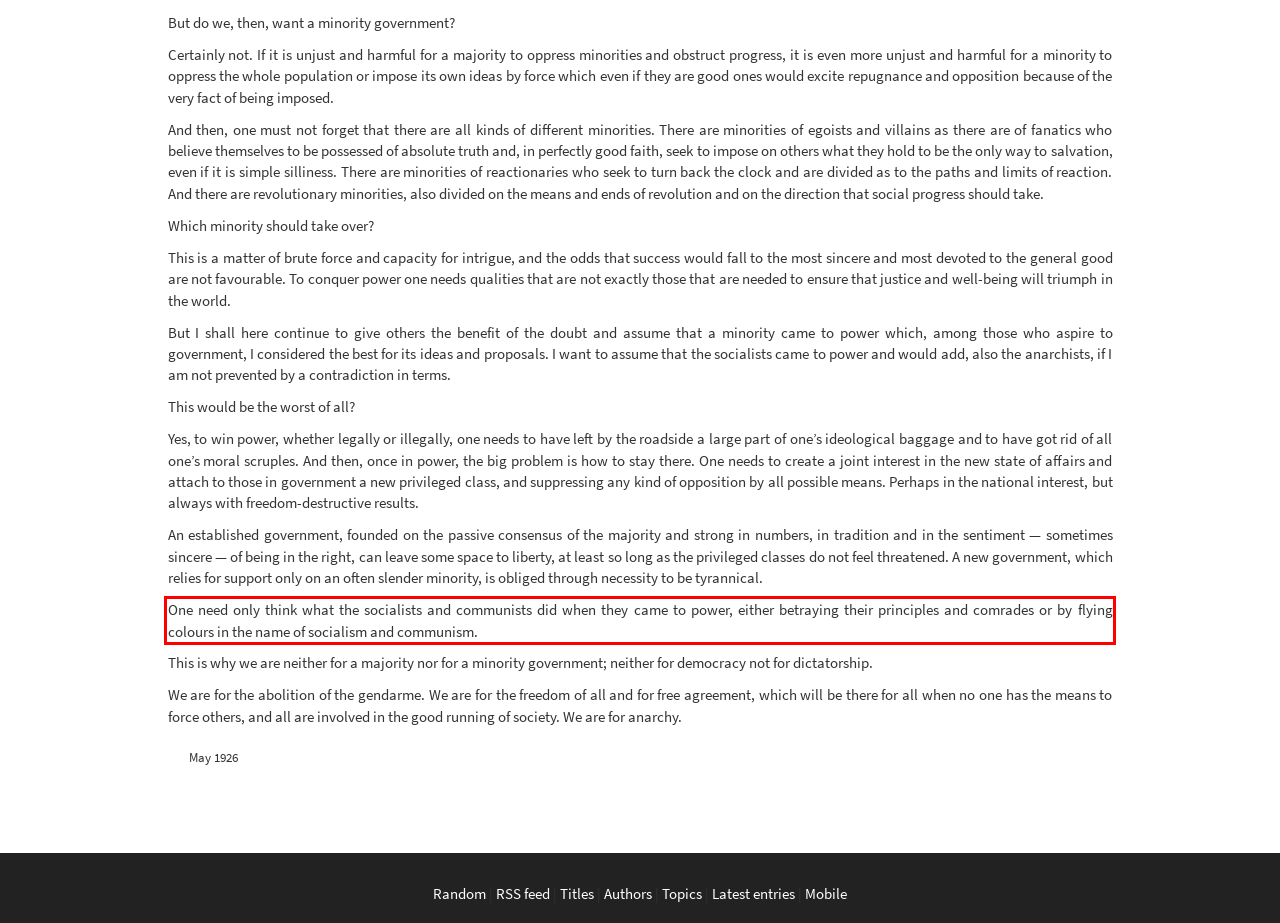Examine the screenshot of the webpage, locate the red bounding box, and generate the text contained within it.

One need only think what the socialists and communists did when they came to power, either betraying their principles and comrades or by flying colours in the name of socialism and communism.